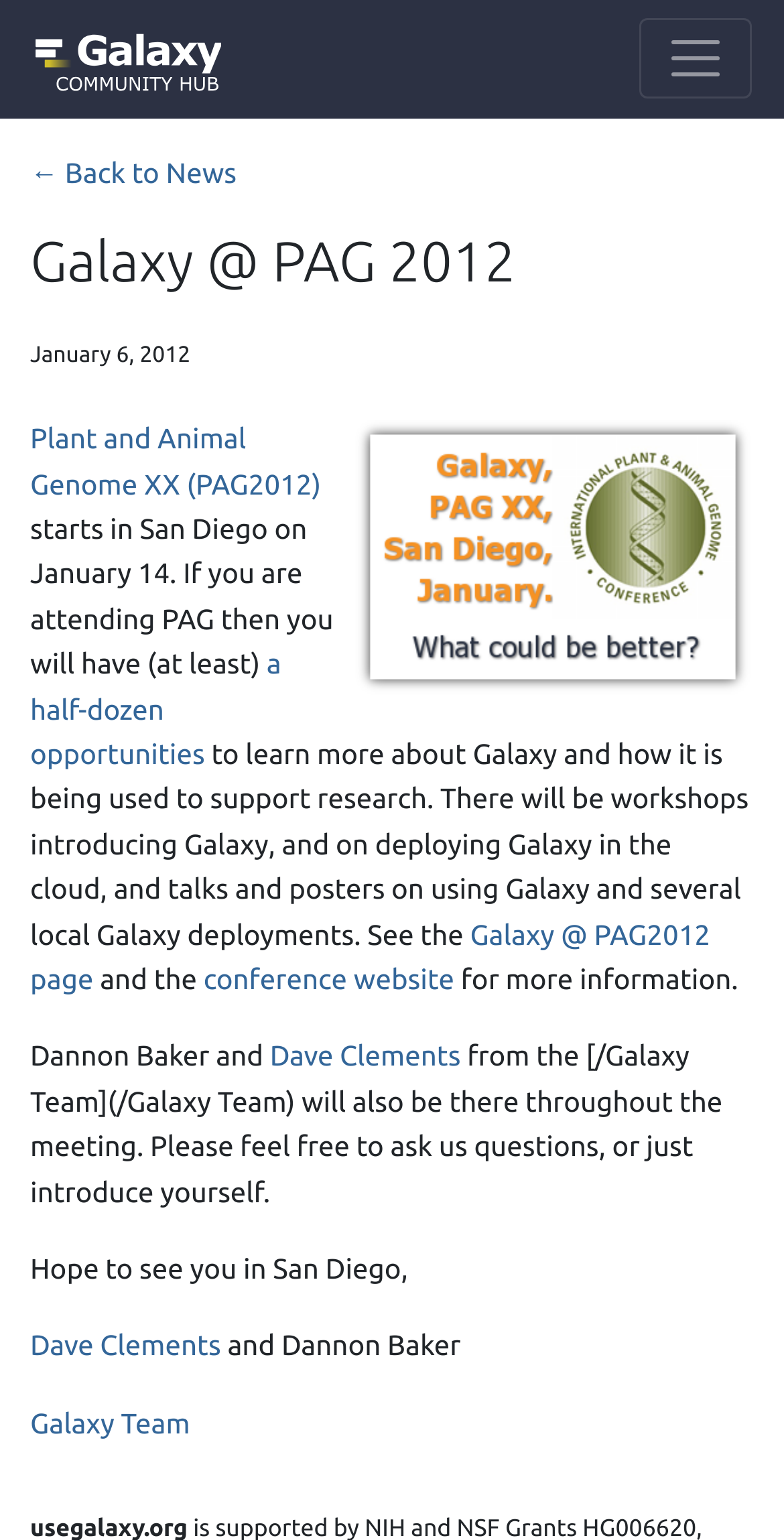Please determine the bounding box coordinates of the element's region to click for the following instruction: "Toggle navigation".

[0.815, 0.012, 0.959, 0.064]